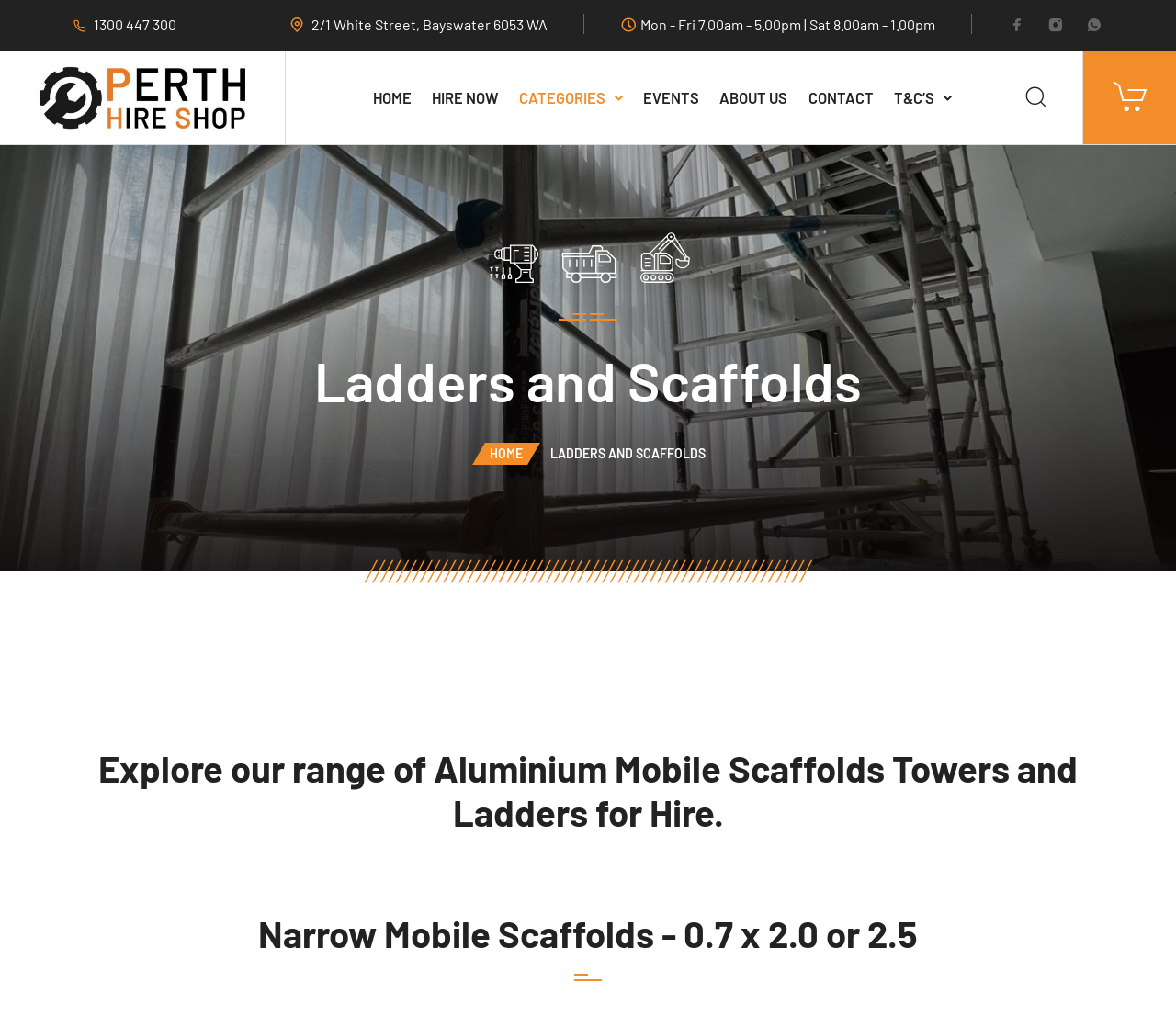Please identify the bounding box coordinates of the element's region that I should click in order to complete the following instruction: "Visit Facebook page". The bounding box coordinates consist of four float numbers between 0 and 1, i.e., [left, top, right, bottom].

[0.858, 0.016, 0.872, 0.036]